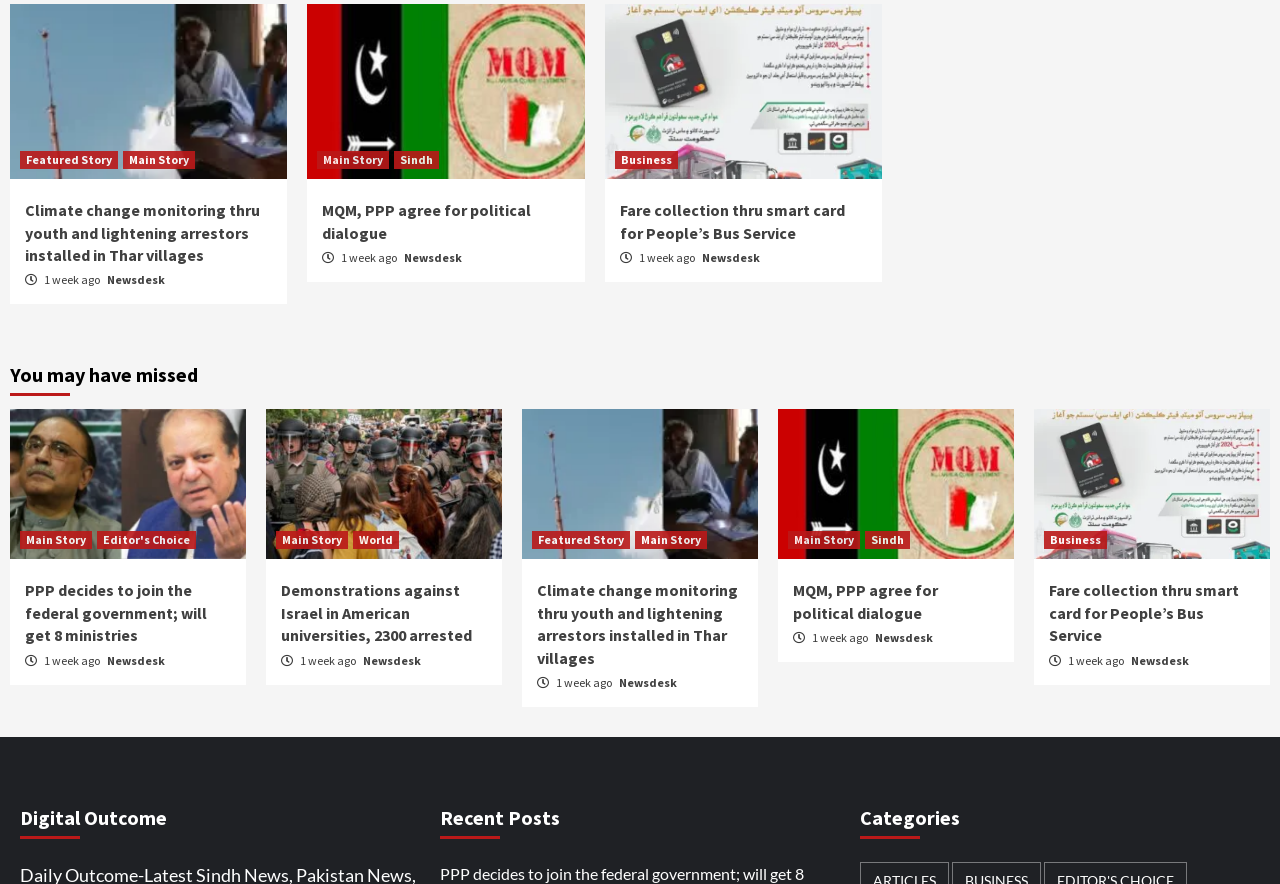Please provide a short answer using a single word or phrase for the question:
What is the topic of the news story with the image 'Climate change Thar Aware'?

Climate change